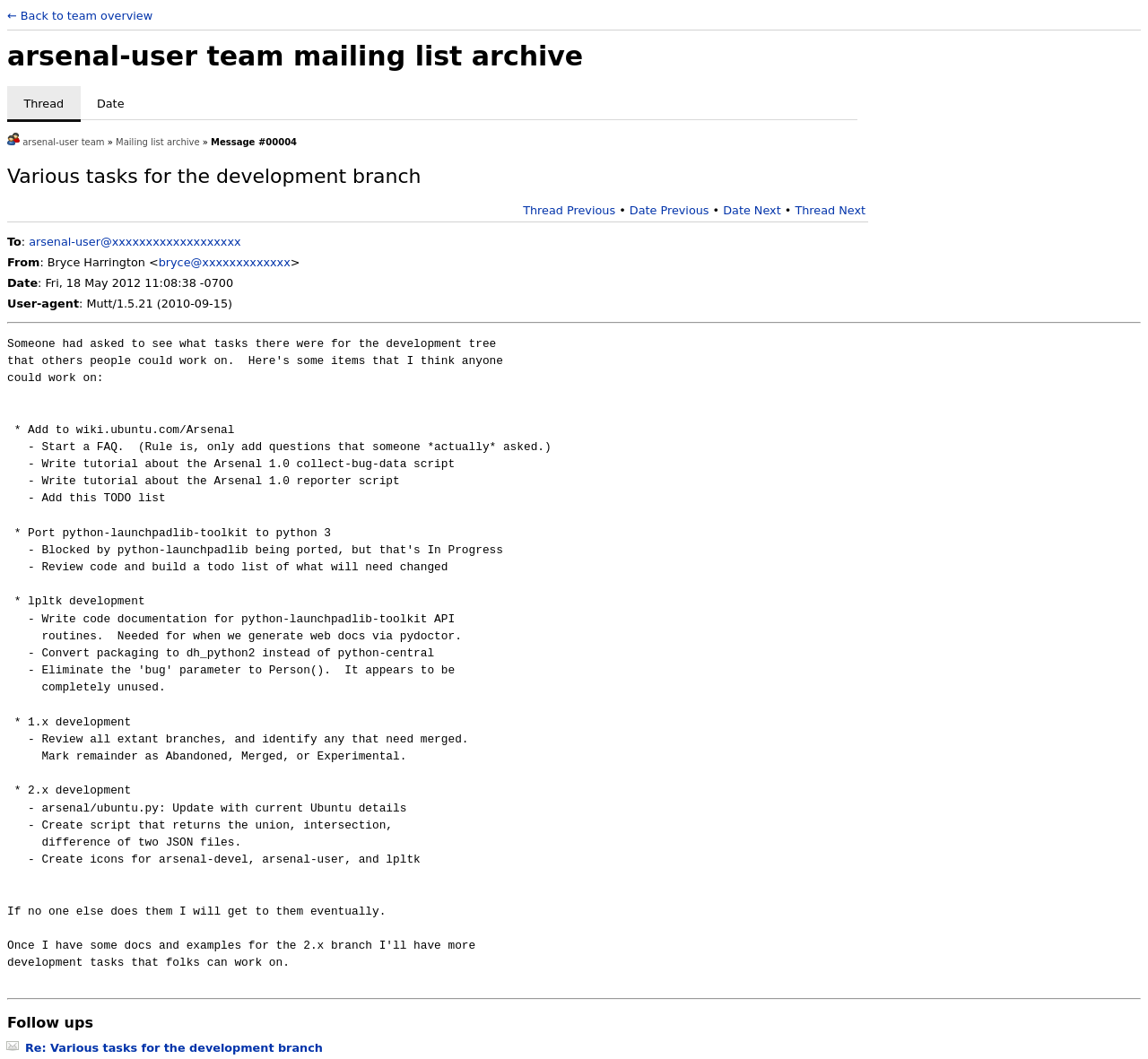Determine the bounding box coordinates of the clickable area required to perform the following instruction: "Check the message from arsenal-user team". The coordinates should be represented as four float numbers between 0 and 1: [left, top, right, bottom].

[0.02, 0.13, 0.091, 0.139]